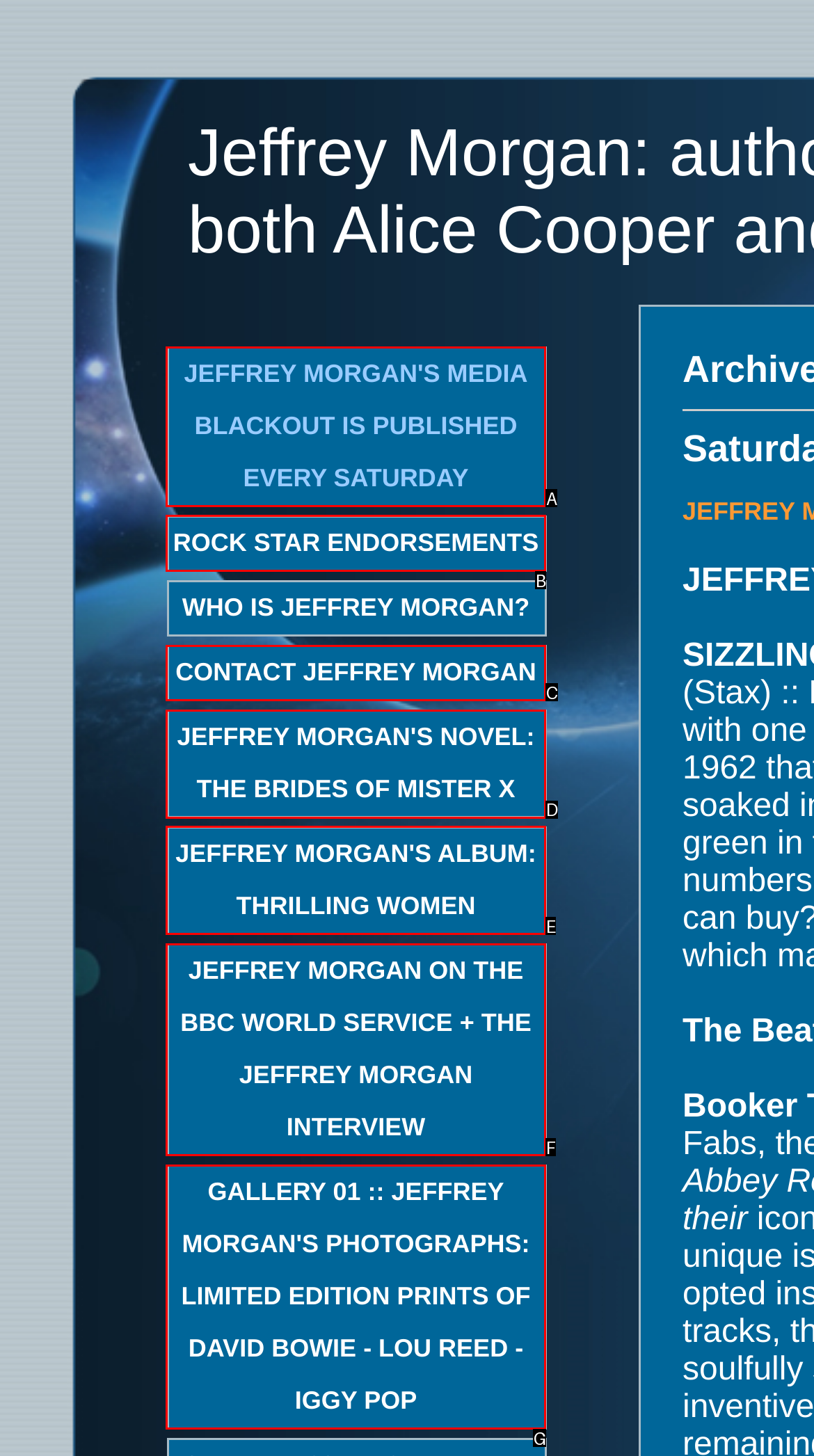Choose the HTML element that corresponds to the description: CONTACT JEFFREY MORGAN
Provide the answer by selecting the letter from the given choices.

C